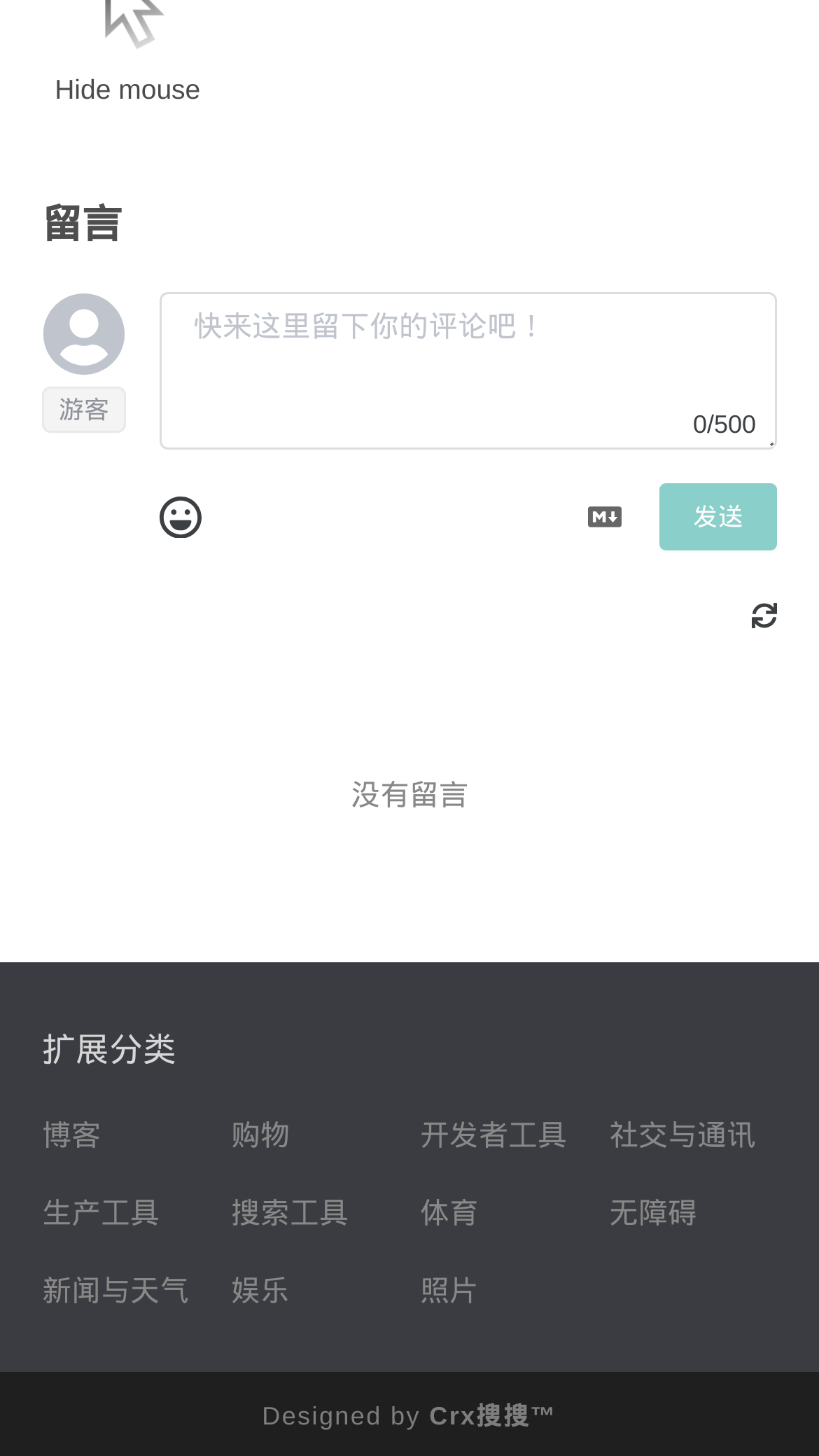Determine the bounding box coordinates of the region to click in order to accomplish the following instruction: "Share on Facebook". Provide the coordinates as four float numbers between 0 and 1, specifically [left, top, right, bottom].

None